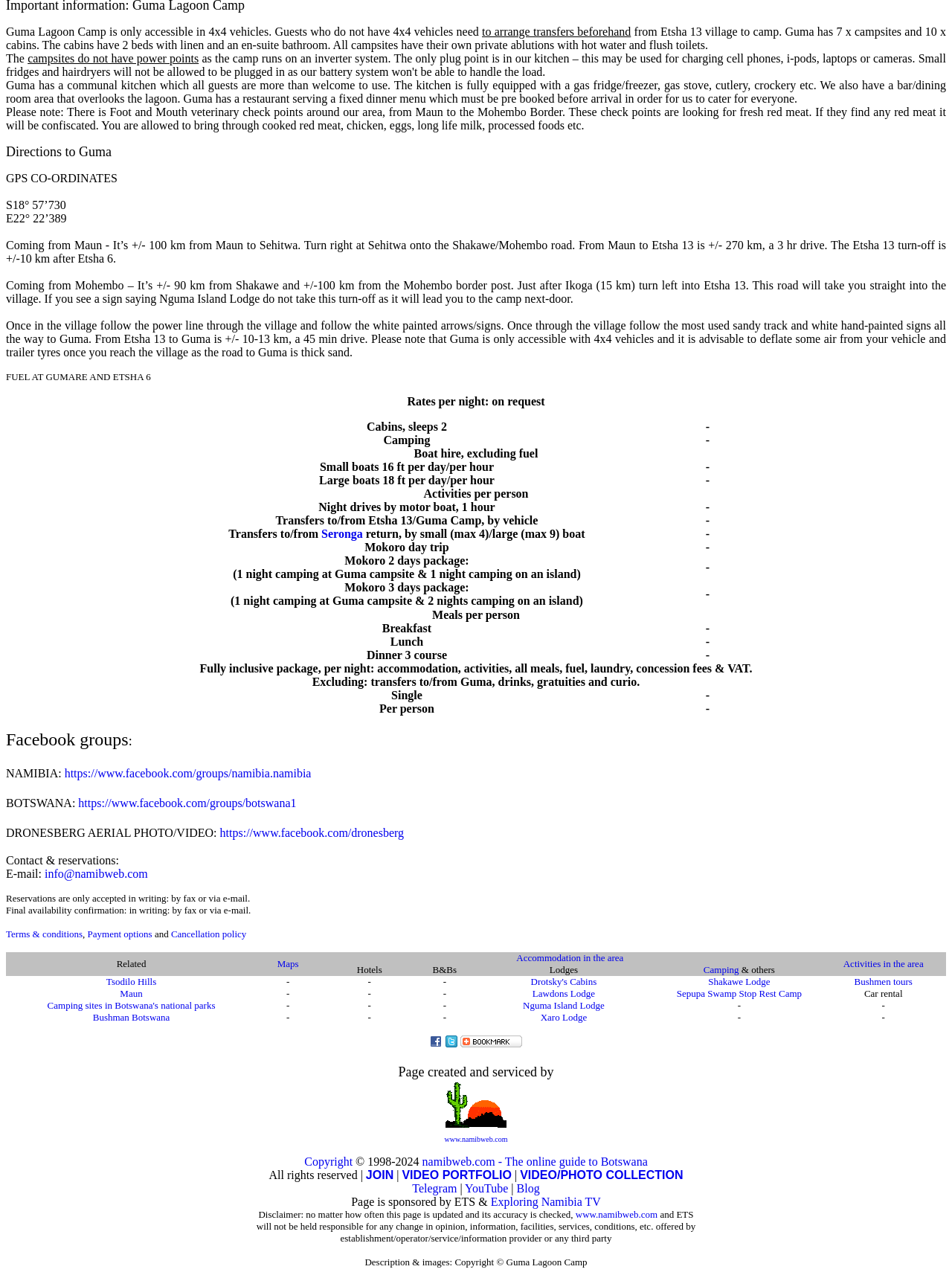Determine the bounding box coordinates for the UI element matching this description: "Shakawe Lodge".

[0.744, 0.764, 0.809, 0.772]